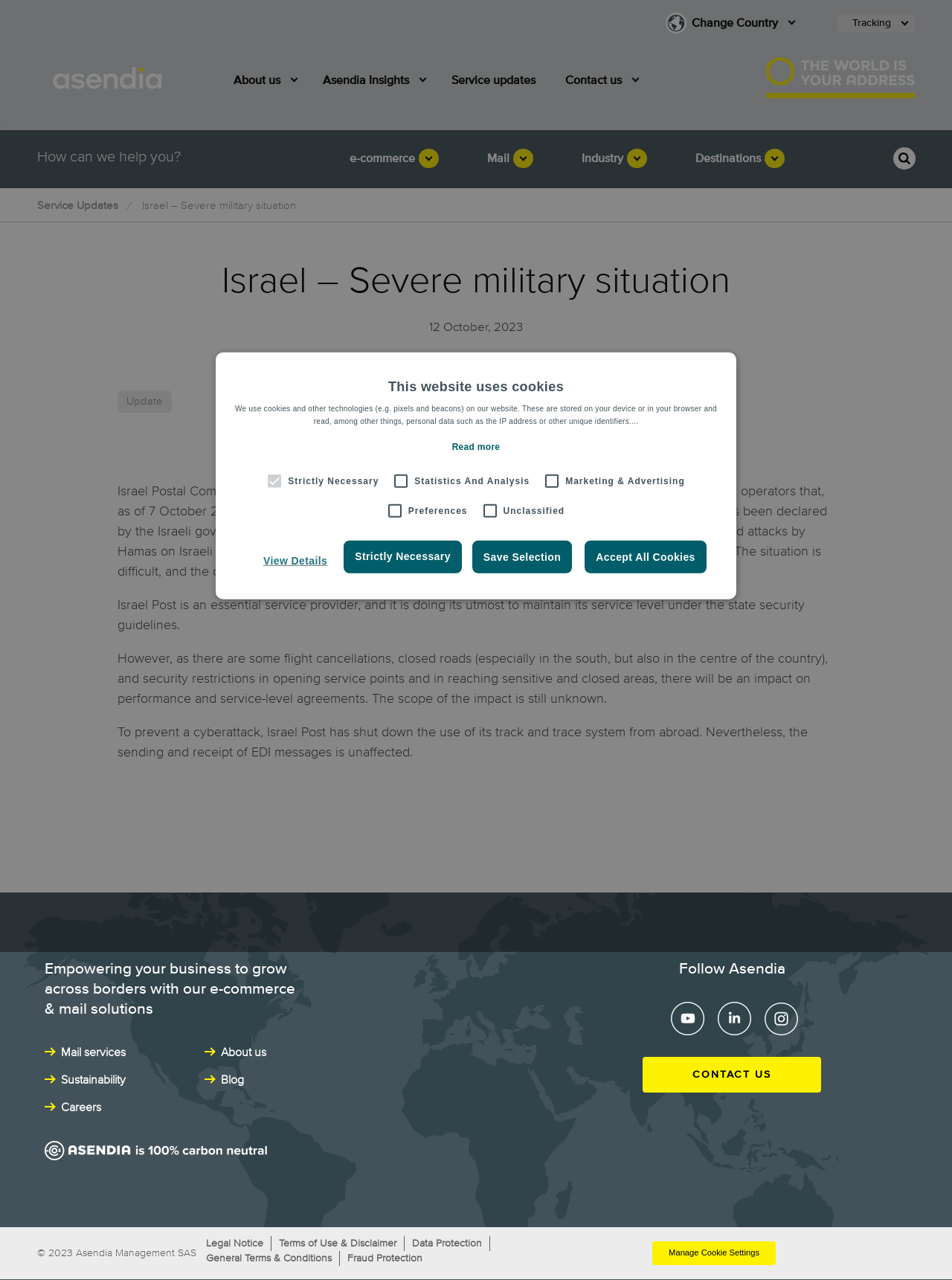Identify the bounding box for the given UI element using the description provided. Coordinates should be in the format (top-left x, top-left y, bottom-right x, bottom-right y) and must be between 0 and 1. Here is the description: Terms of Use & Disclaimer

[0.293, 0.968, 0.416, 0.976]